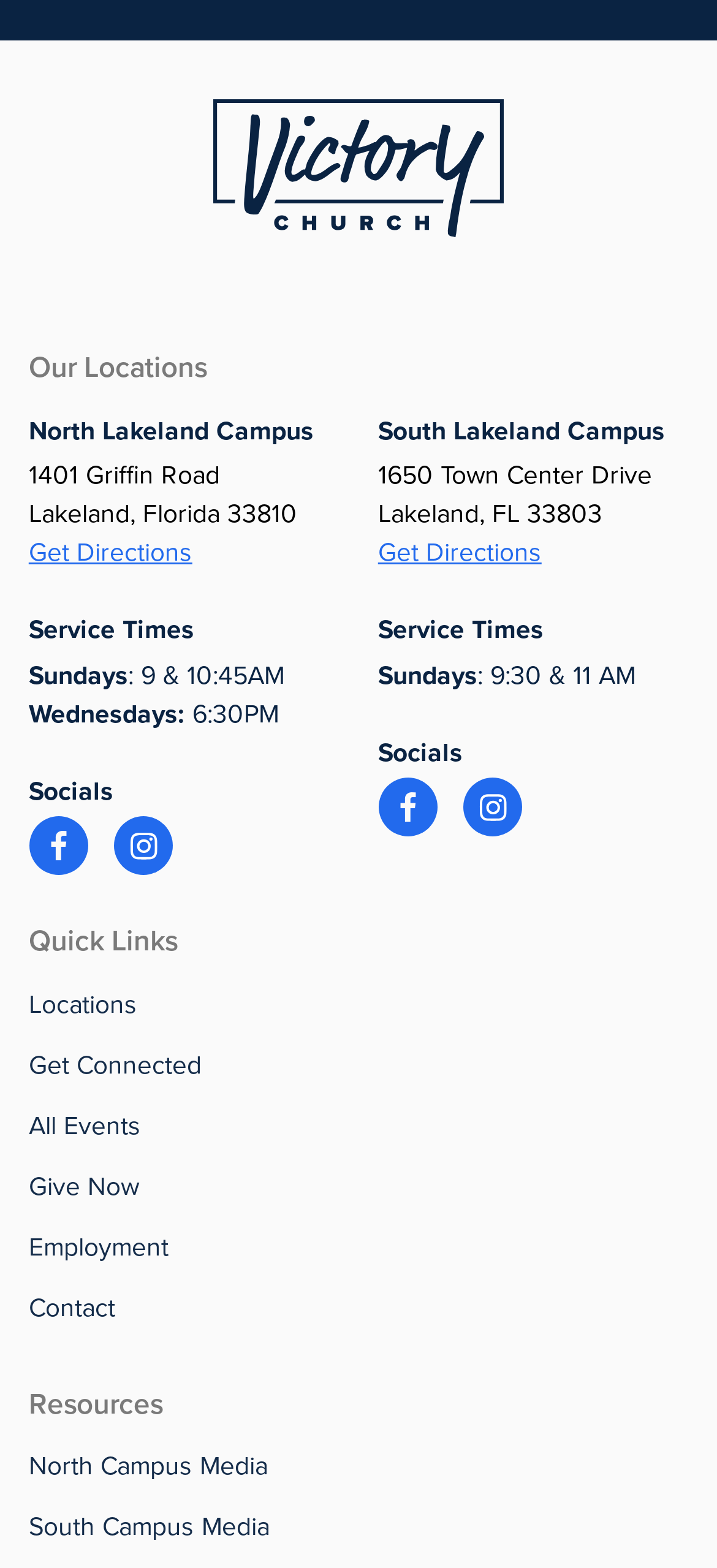Locate the bounding box of the UI element described in the following text: "Accept-Encoding".

None